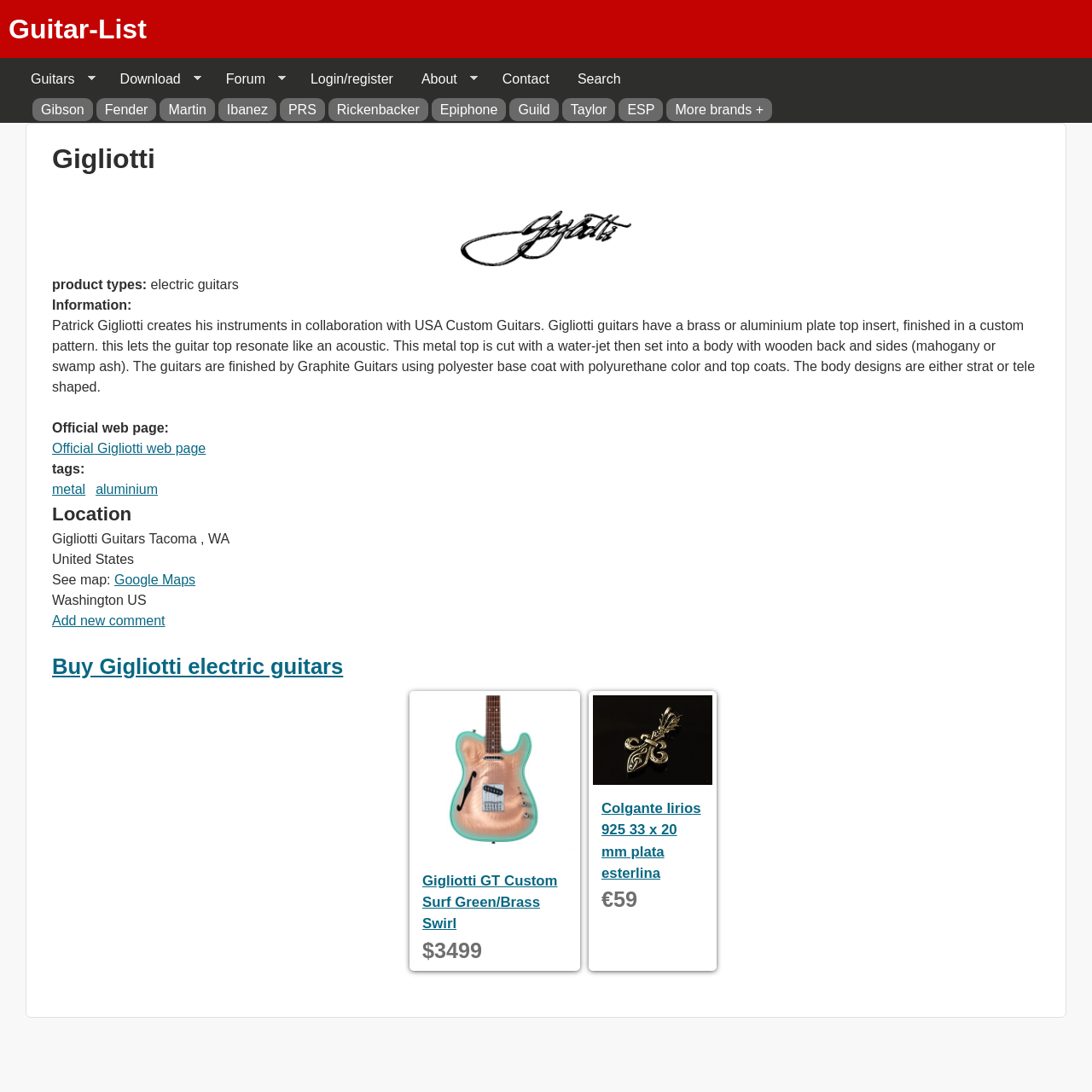Find the bounding box coordinates of the element I should click to carry out the following instruction: "Click on the 'Guitars »' link".

[0.016, 0.057, 0.097, 0.088]